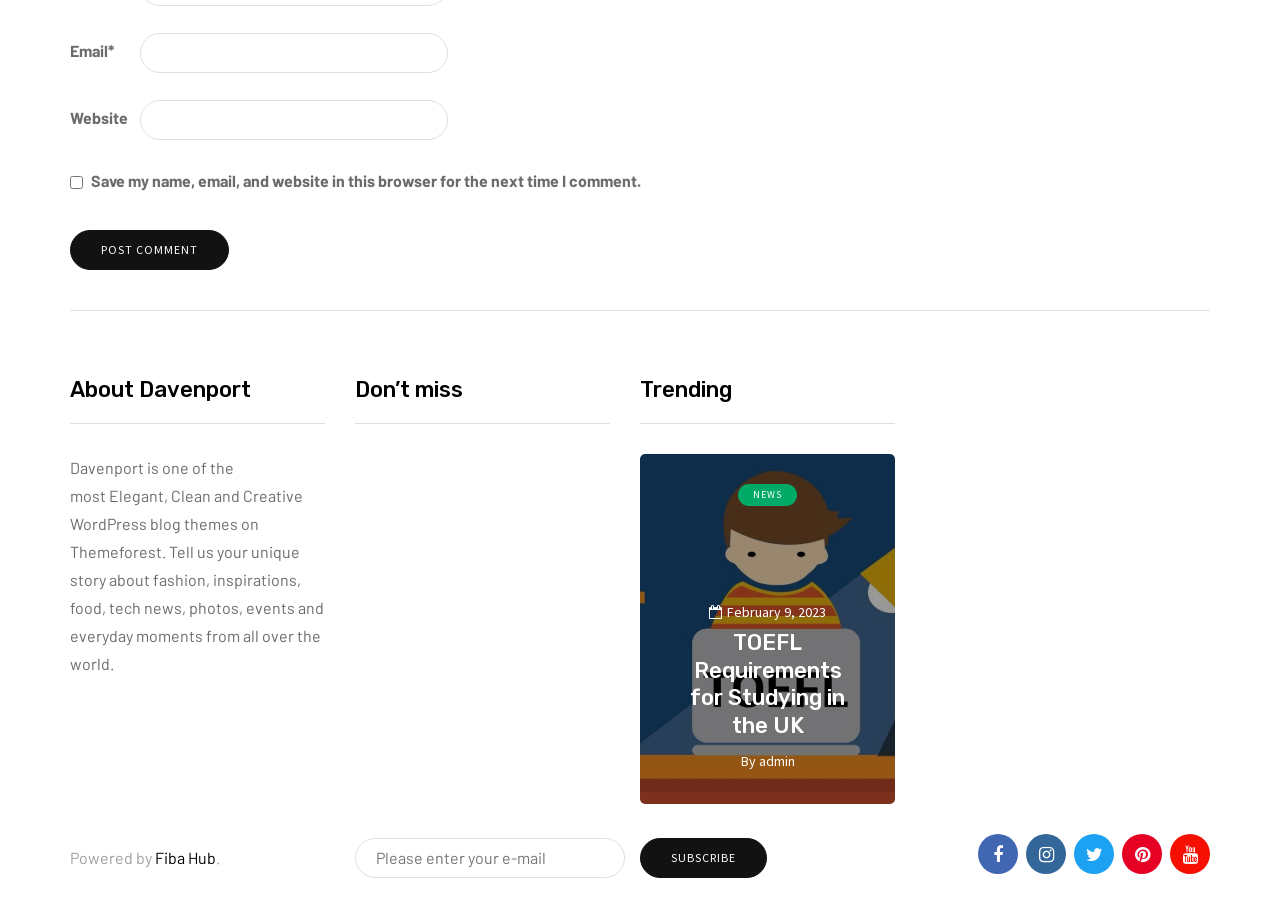Can you pinpoint the bounding box coordinates for the clickable element required for this instruction: "Subscribe to the newsletter"? The coordinates should be four float numbers between 0 and 1, i.e., [left, top, right, bottom].

[0.5, 0.919, 0.599, 0.963]